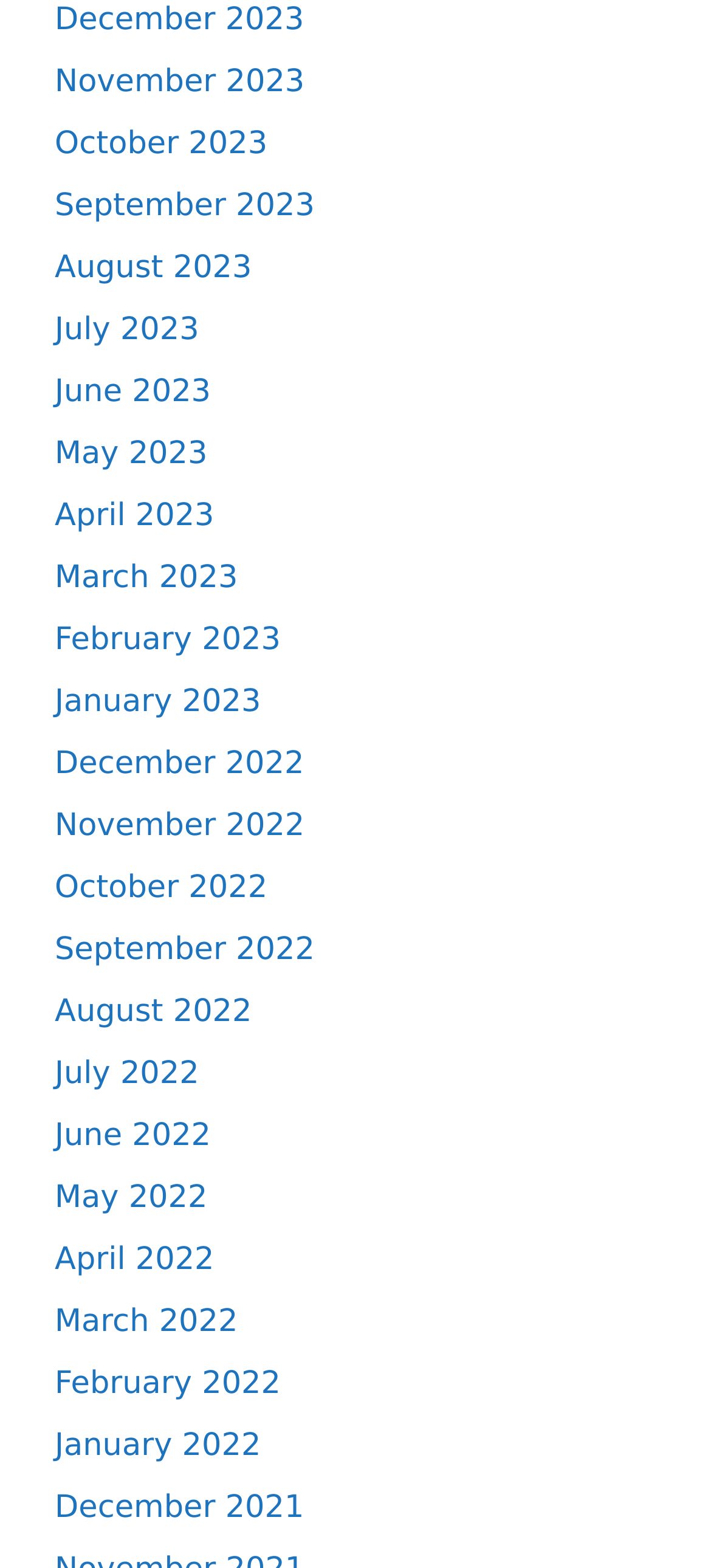Please analyze the image and provide a thorough answer to the question:
How many months are listed?

I counted the number of link elements with month and year text, and there are 24 of them, ranging from December 2021 to December 2023.